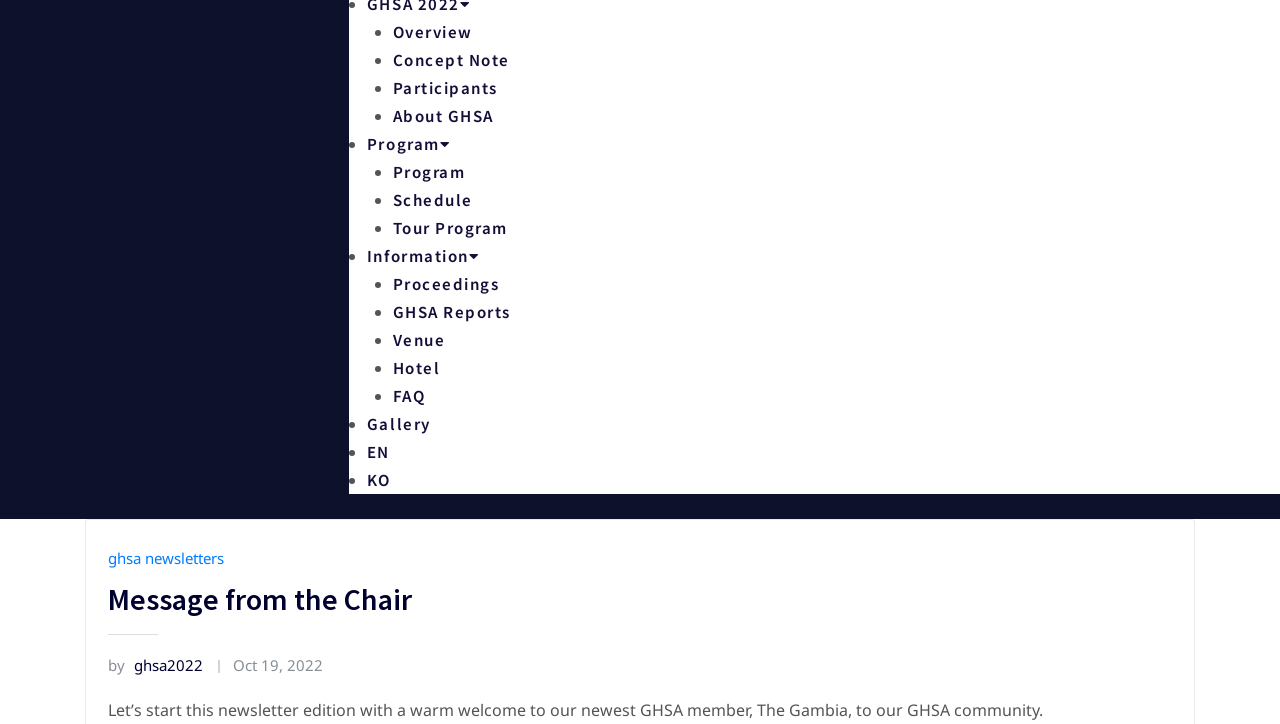Provide the bounding box coordinates for the specified HTML element described in this description: "Proceedings". The coordinates should be four float numbers ranging from 0 to 1, in the format [left, top, right, bottom].

[0.307, 0.377, 0.39, 0.406]